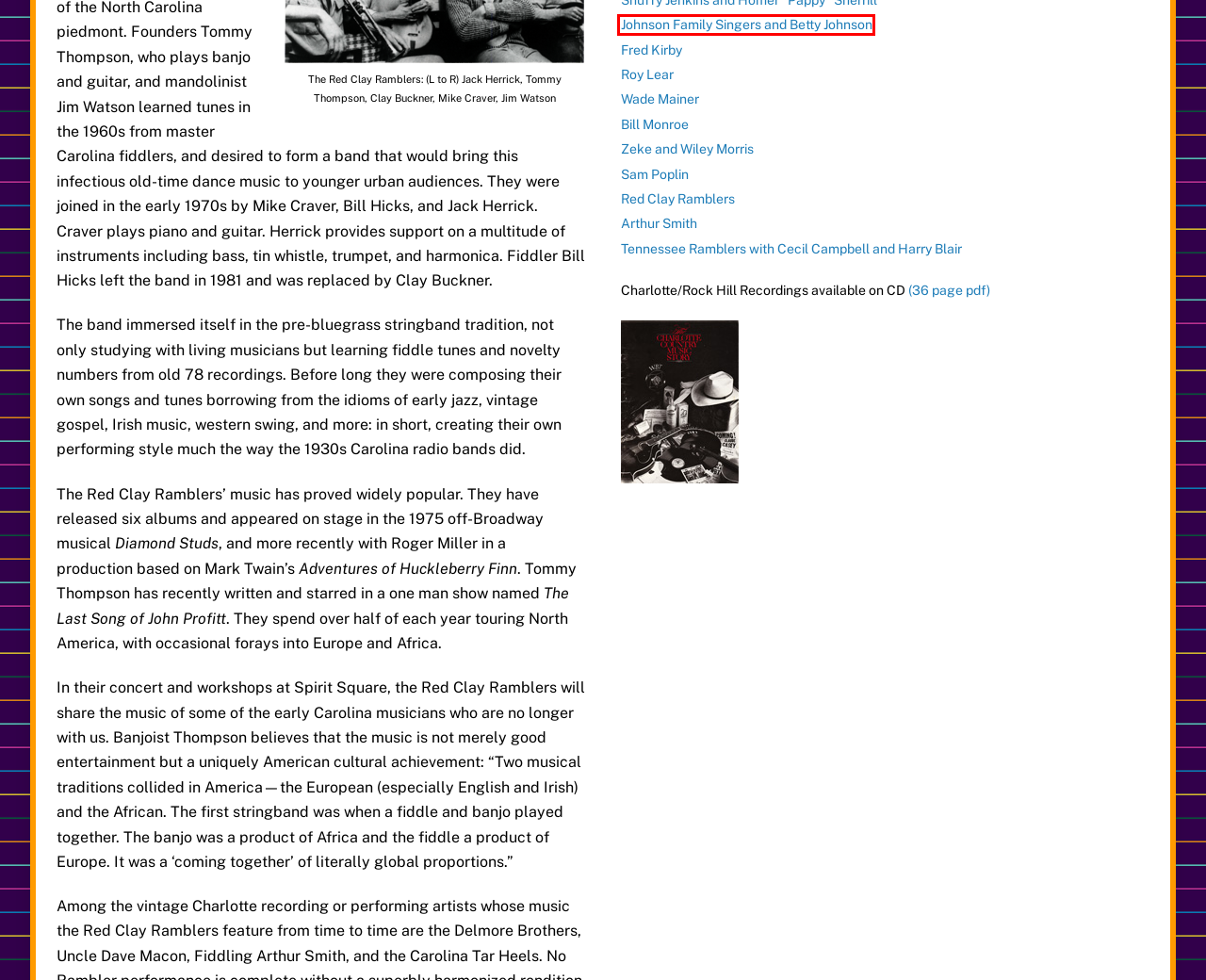Examine the screenshot of a webpage with a red bounding box around a UI element. Your task is to identify the webpage description that best corresponds to the new webpage after clicking the specified element. The given options are:
A. tennramblers - History South
B. mainer - History South
C. Craver, Hicks, Watson, Newberry
D. kirby - History South
E. poplin - History South
F. lear - History South
G. smith - History South
H. johnson - History South

H